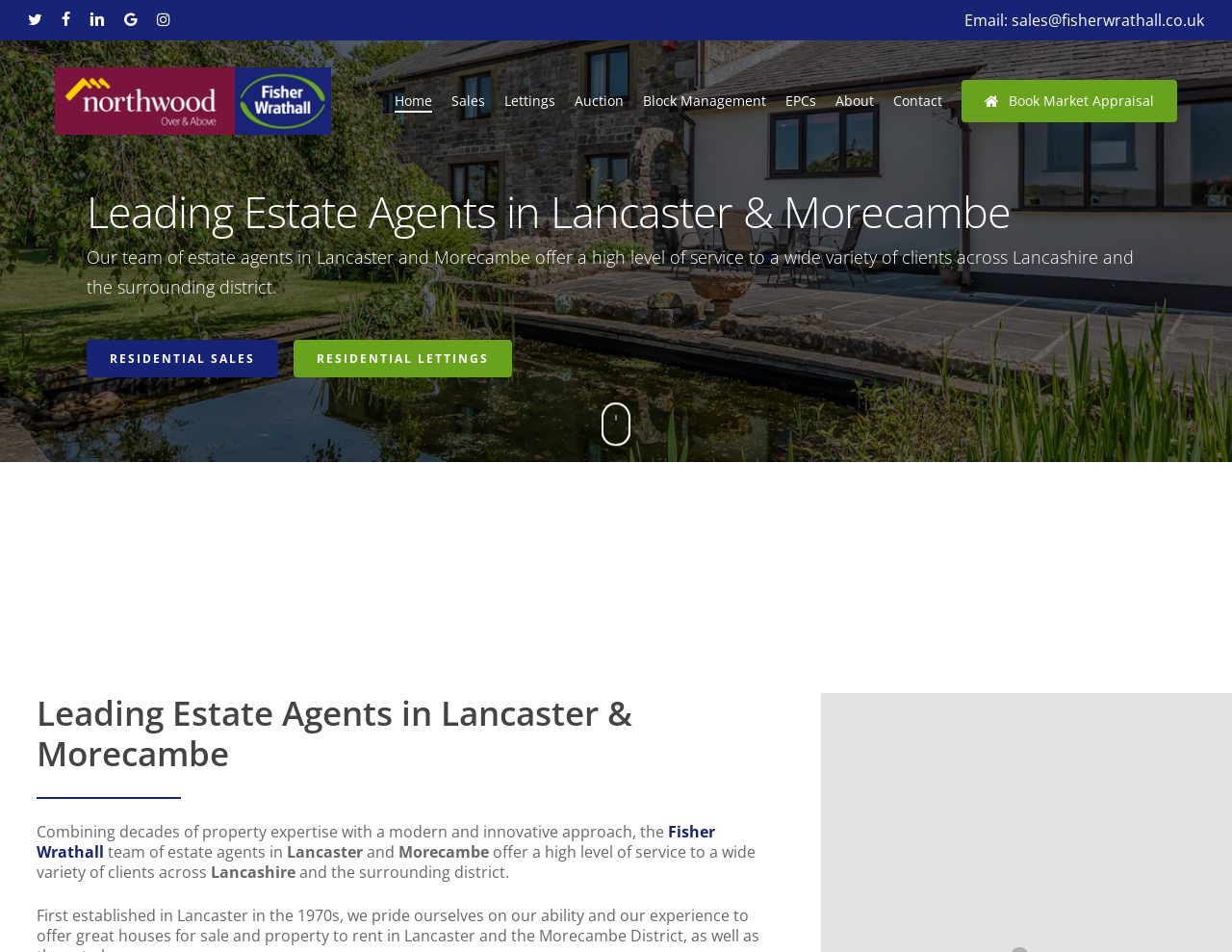What is the location of Fisher Wrathall's block management services?
Analyze the screenshot and provide a detailed answer to the question.

The webpage mentions that Fisher Wrathall provides block management services in Lancaster and the surrounding areas of Morecambe, Cumbria, and Yorkshire, which can be inferred from the static text and links related to block management on the webpage.